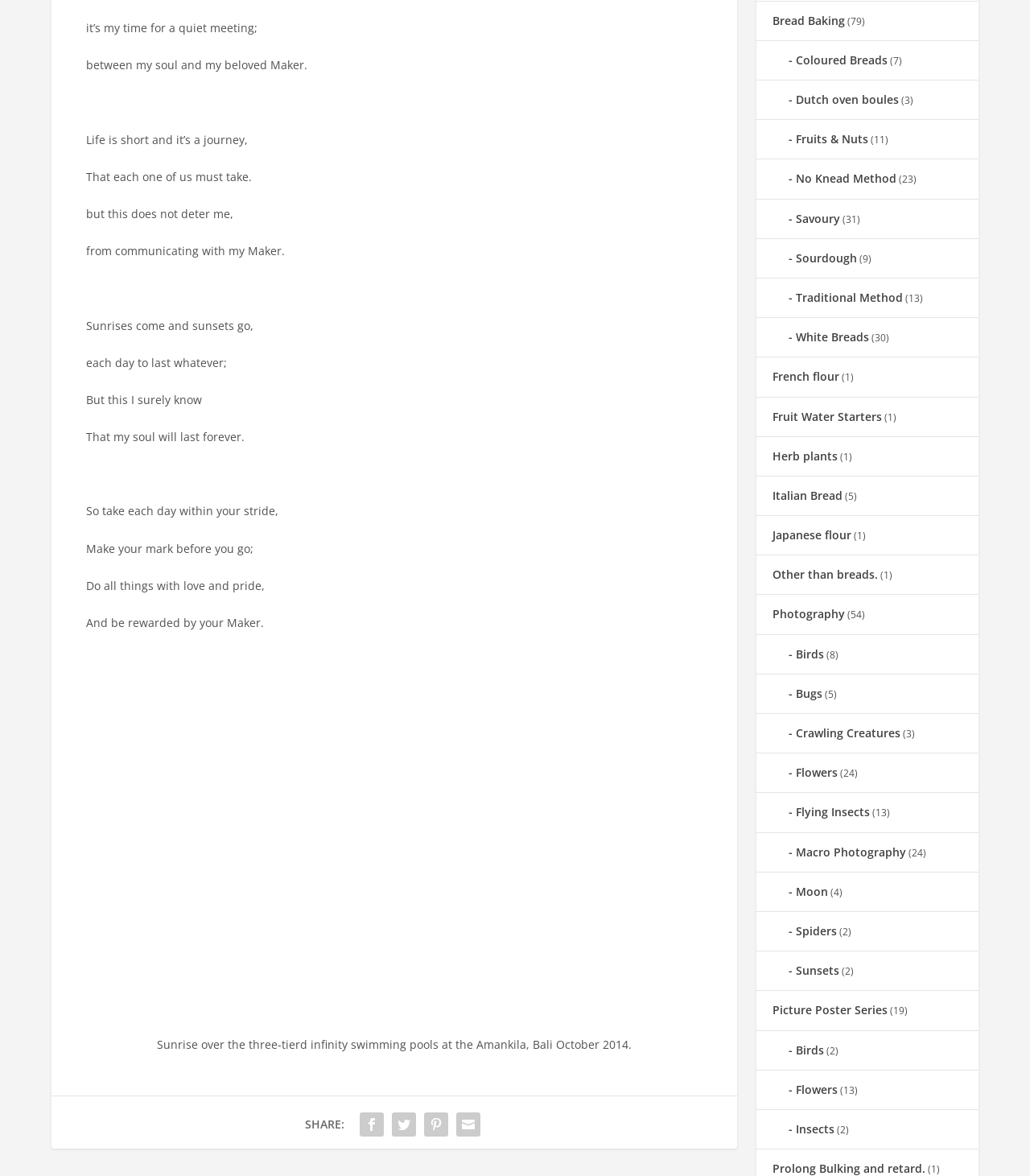Specify the bounding box coordinates of the region I need to click to perform the following instruction: "Click the 'Bread Baking' link". The coordinates must be four float numbers in the range of 0 to 1, i.e., [left, top, right, bottom].

[0.75, 0.002, 0.82, 0.015]